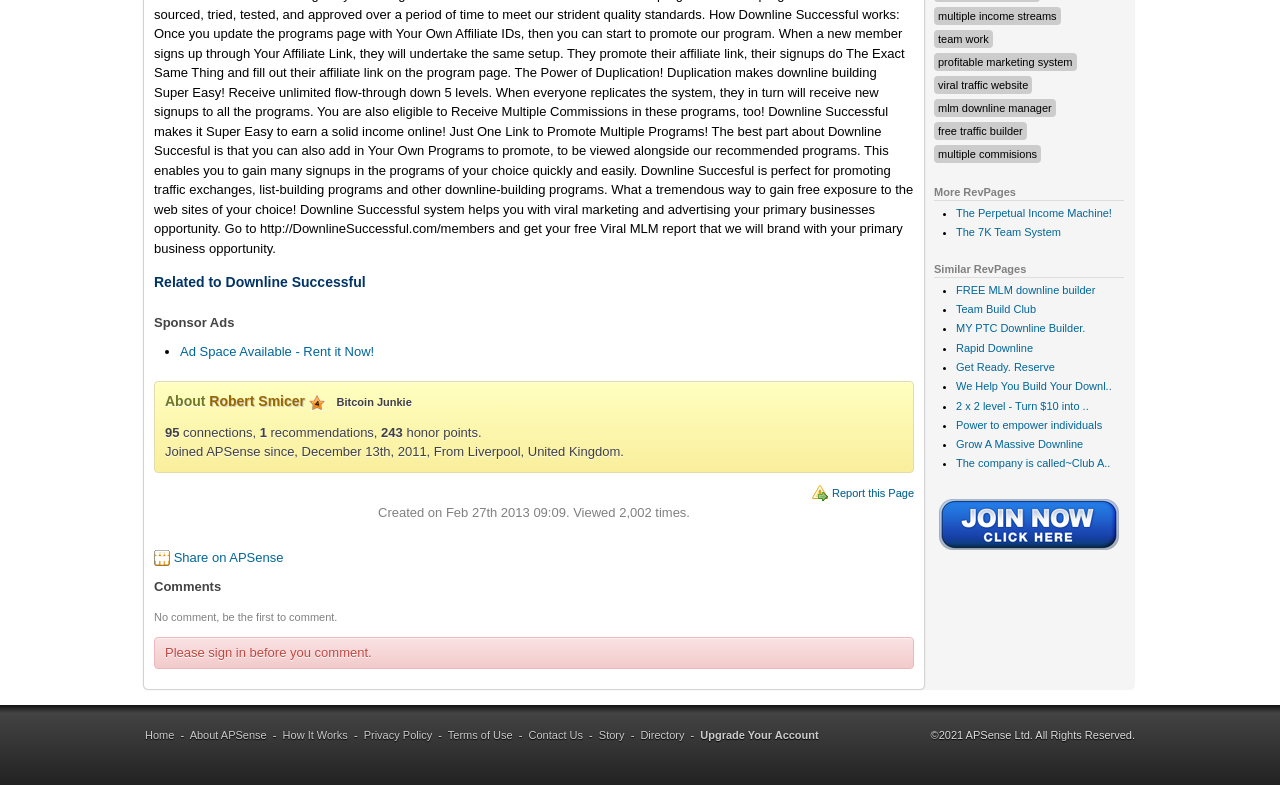Ascertain the bounding box coordinates for the UI element detailed here: "Privacy Policy". The coordinates should be provided as [left, top, right, bottom] with each value being a float between 0 and 1.

[0.284, 0.929, 0.338, 0.944]